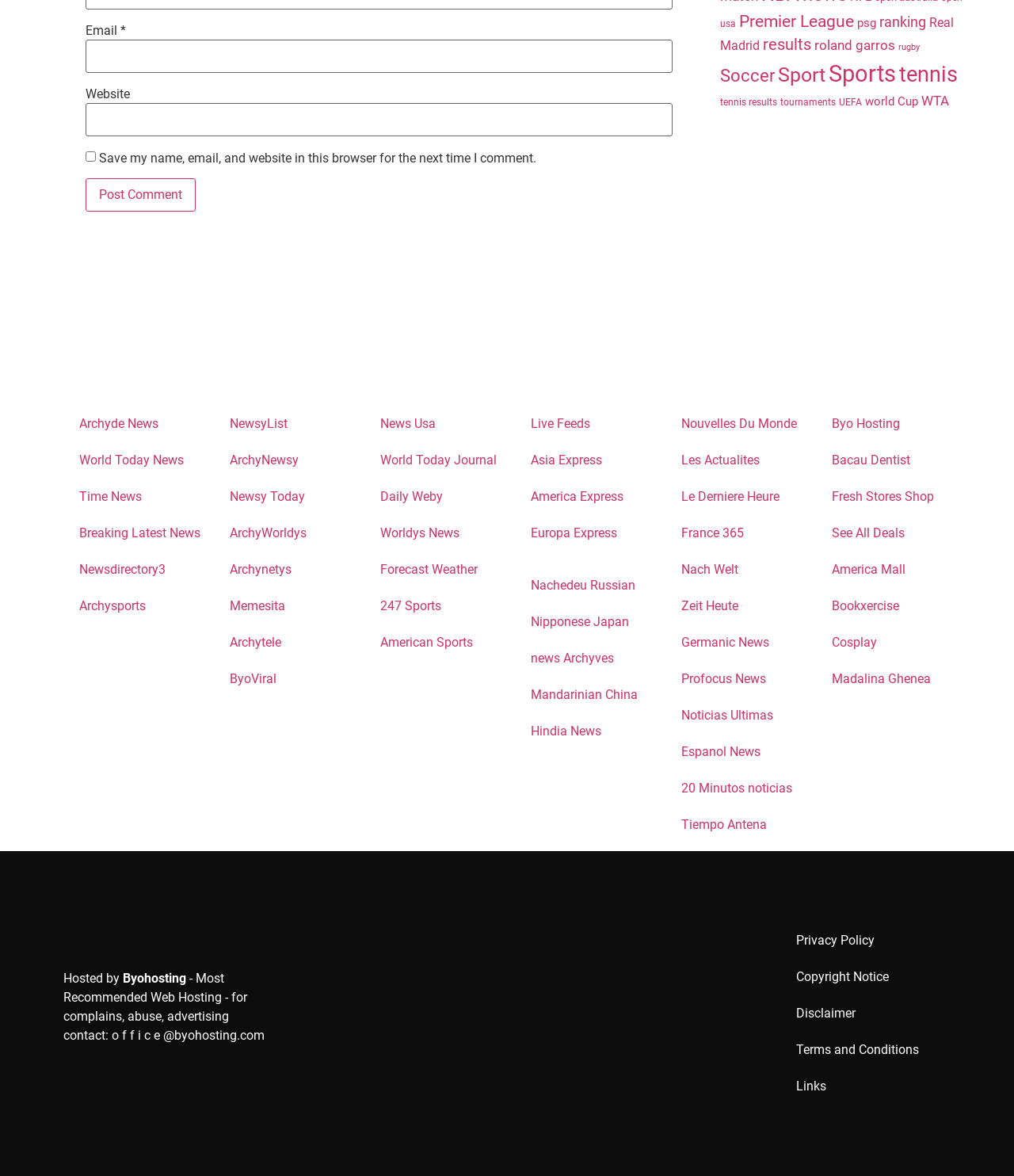Analyze the image and give a detailed response to the question:
What is the language of the links at the bottom of the webpage?

The links at the bottom of the webpage are in multiple languages, including English, French, German, Spanish, and others, indicating that the webpage provides news and information in various languages.